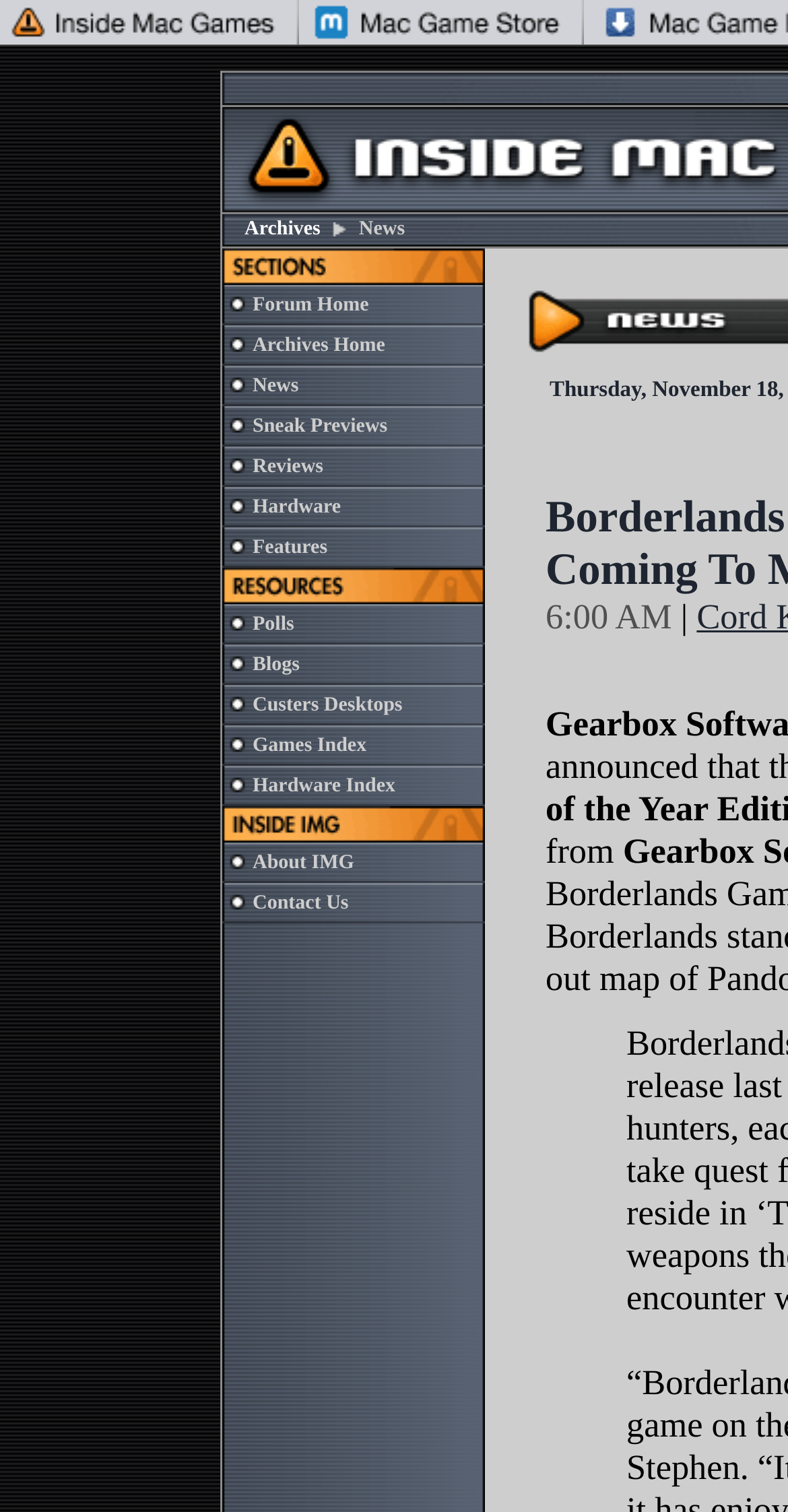Please mark the clickable region by giving the bounding box coordinates needed to complete this instruction: "Go to the Forum Home page".

[0.321, 0.194, 0.468, 0.209]